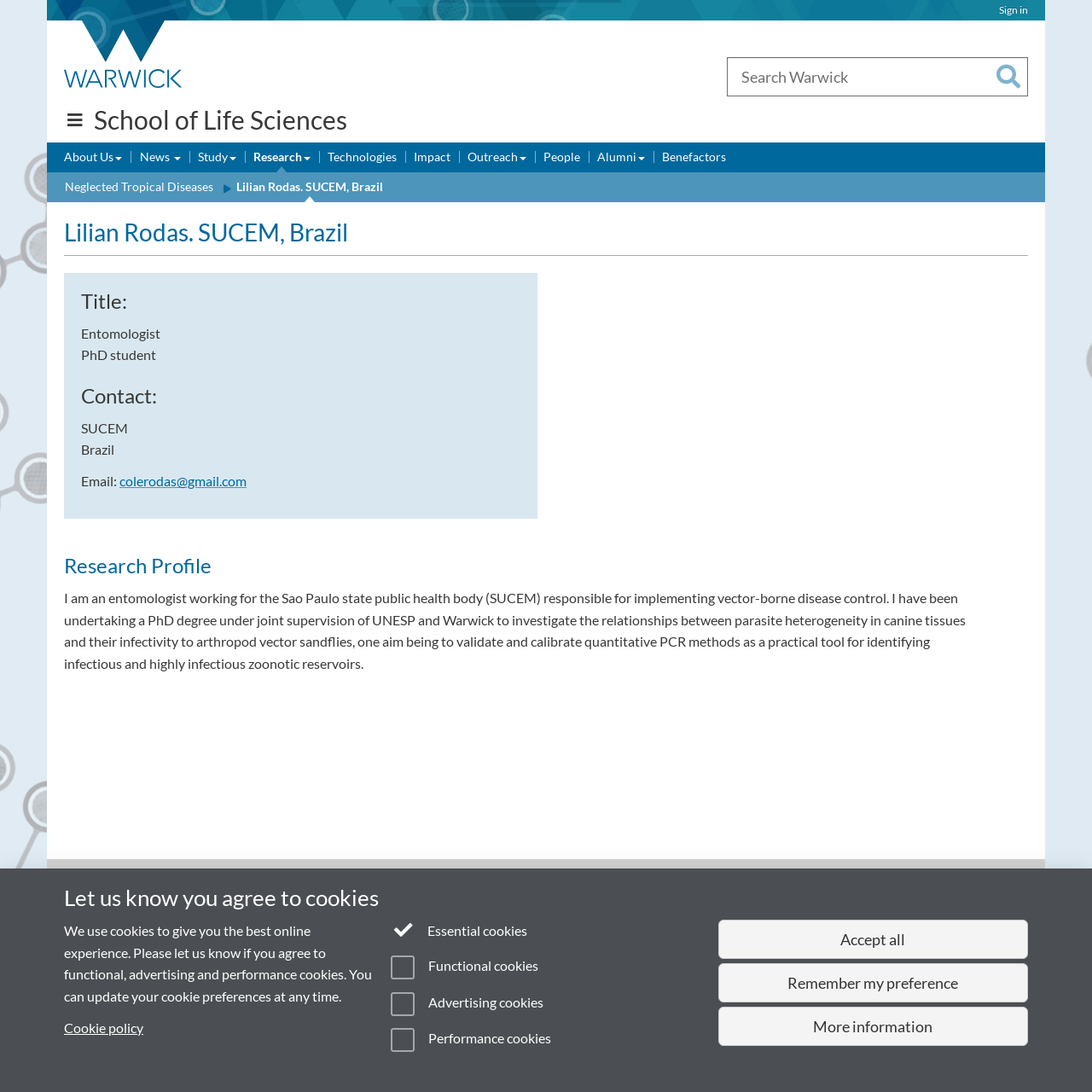Locate the bounding box coordinates of the clickable area to execute the instruction: "Check Quick links". Provide the coordinates as four float numbers between 0 and 1, represented as [left, top, right, bottom].

[0.059, 0.097, 0.078, 0.122]